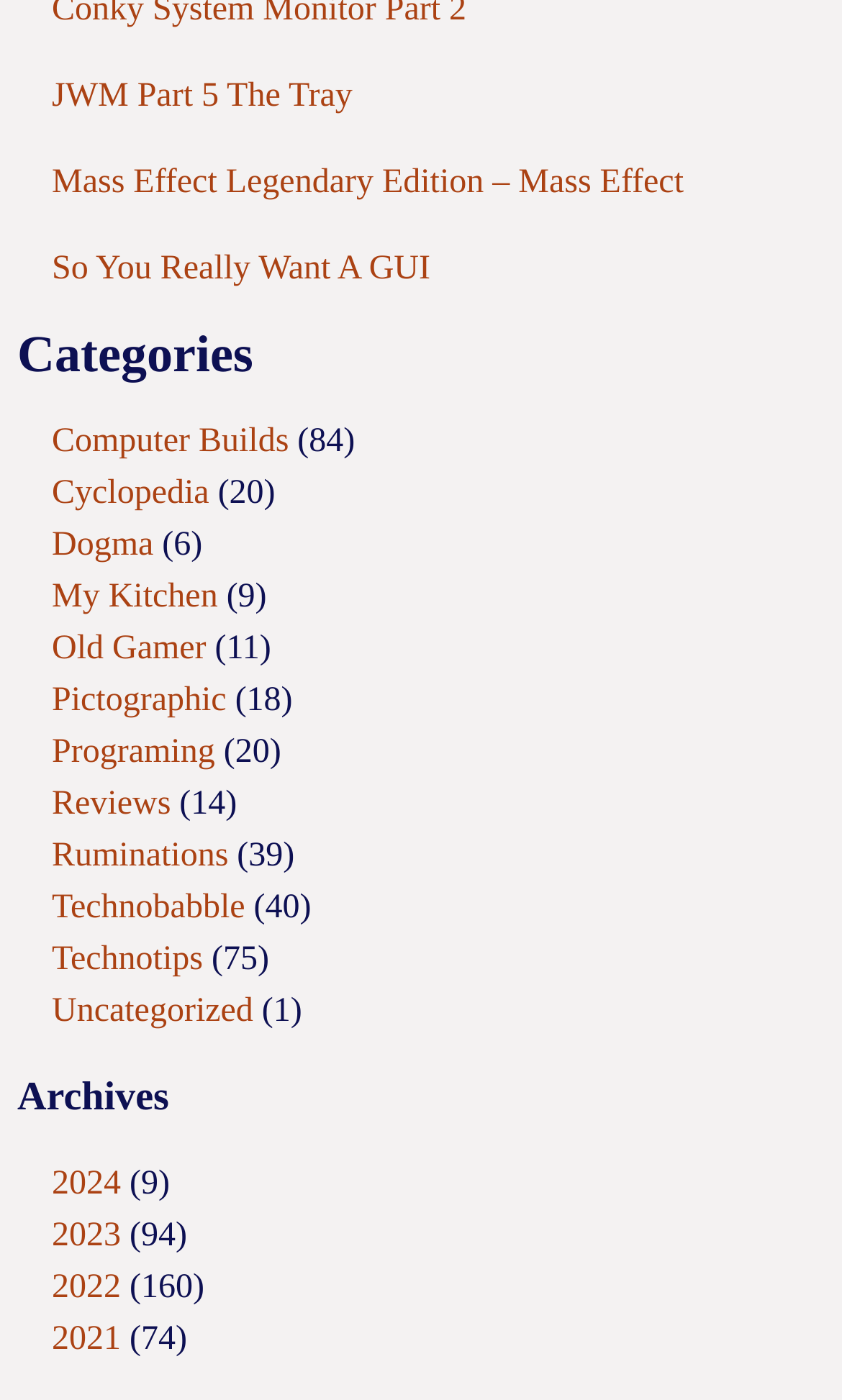What is the purpose of the links in the 'Categories' section?
Examine the image and give a concise answer in one word or a short phrase.

To organize content